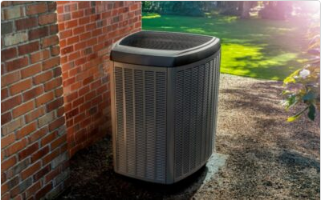Provide a comprehensive description of the image.

The image showcases a modern, cylindrical air conditioning unit set against a backdrop of lush greenery and a brick wall. The HVAC system is designed to enhance air quality and comfort inside the home by efficiently circulating air, promoting proper ventilation, and expelling unwanted airborne pollutants. This unit is particularly beneficial for maintaining balanced humidity levels and optimizing energy efficiency. Such systems are essential in ensuring that homes remain comfortable year-round, contributing to both health and cost savings by reducing heating and cooling expenses. The photograph captures the unit in a serene outdoor environment, highlighting its unobtrusive yet essential presence in residential settings.